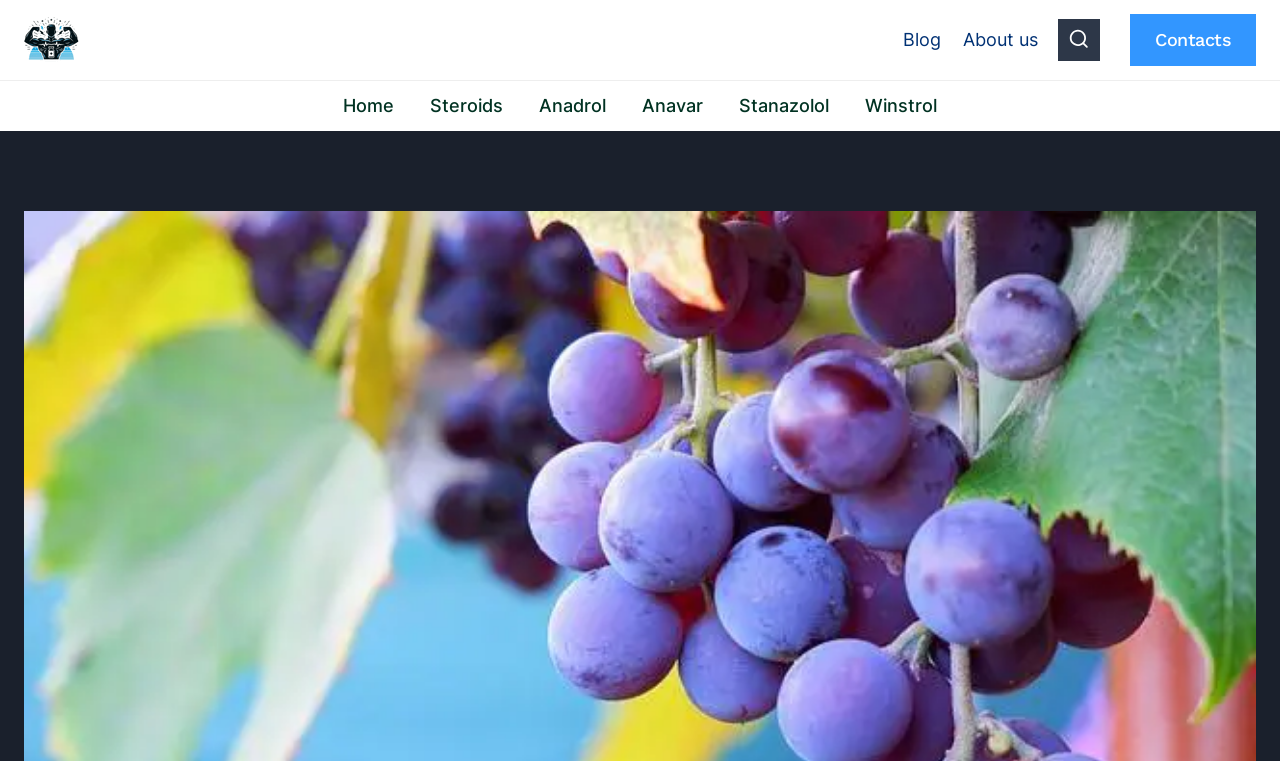What is the last link in the secondary navigation section?
Refer to the image and provide a thorough answer to the question.

The last link in the secondary navigation section is 'Contacts', which can be identified by its element description and bounding box coordinates.